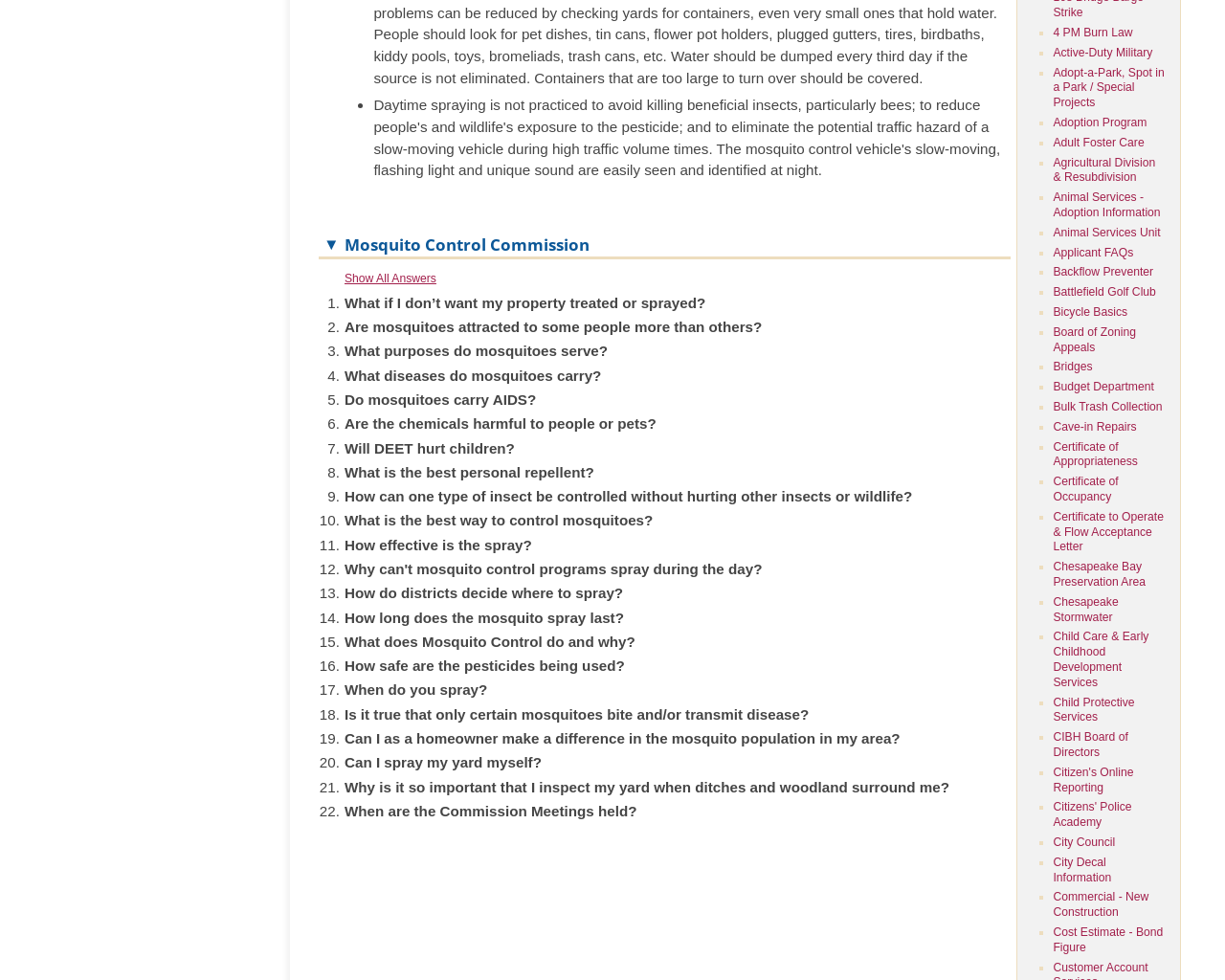Give the bounding box coordinates for this UI element: "Animal Services - Adoption Information". The coordinates should be four float numbers between 0 and 1, arranged as [left, top, right, bottom].

[0.86, 0.195, 0.947, 0.224]